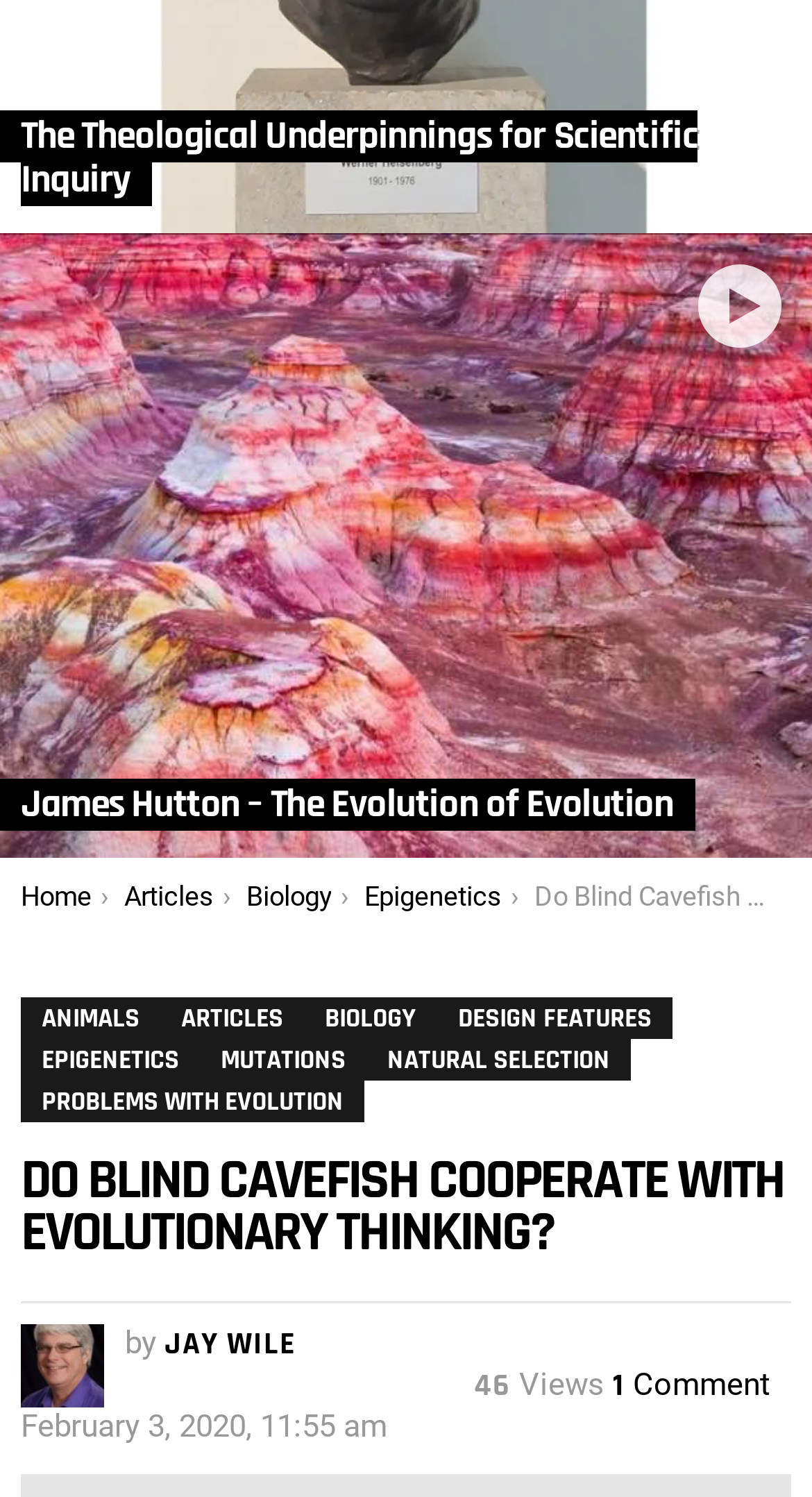Answer the question briefly using a single word or phrase: 
What is the category of the article 'James Hutton – The Evolution of Evolution'?

Biology